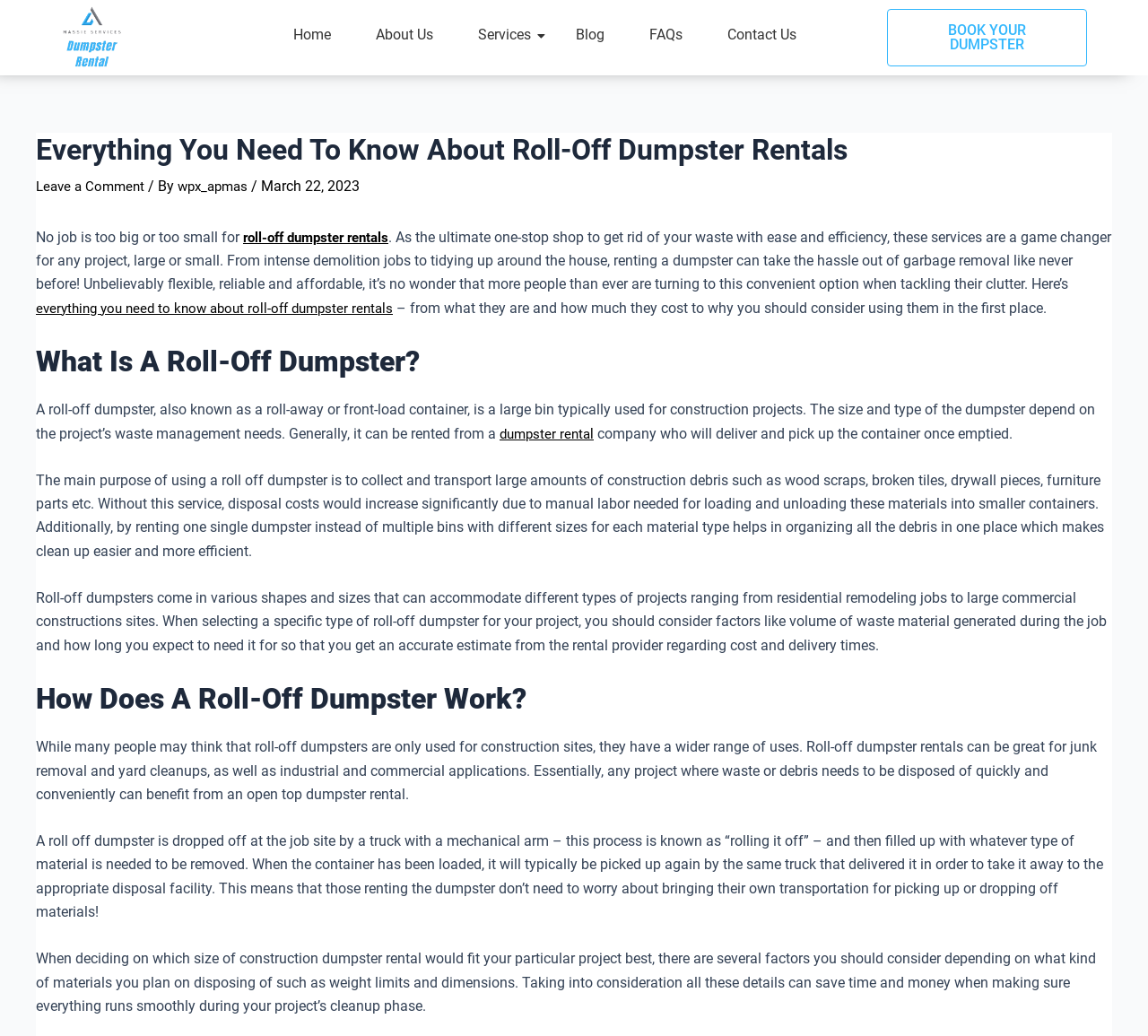Please answer the following question using a single word or phrase: 
What are some common uses of roll-off dumpster rentals?

Construction, junk removal, and yard cleanups